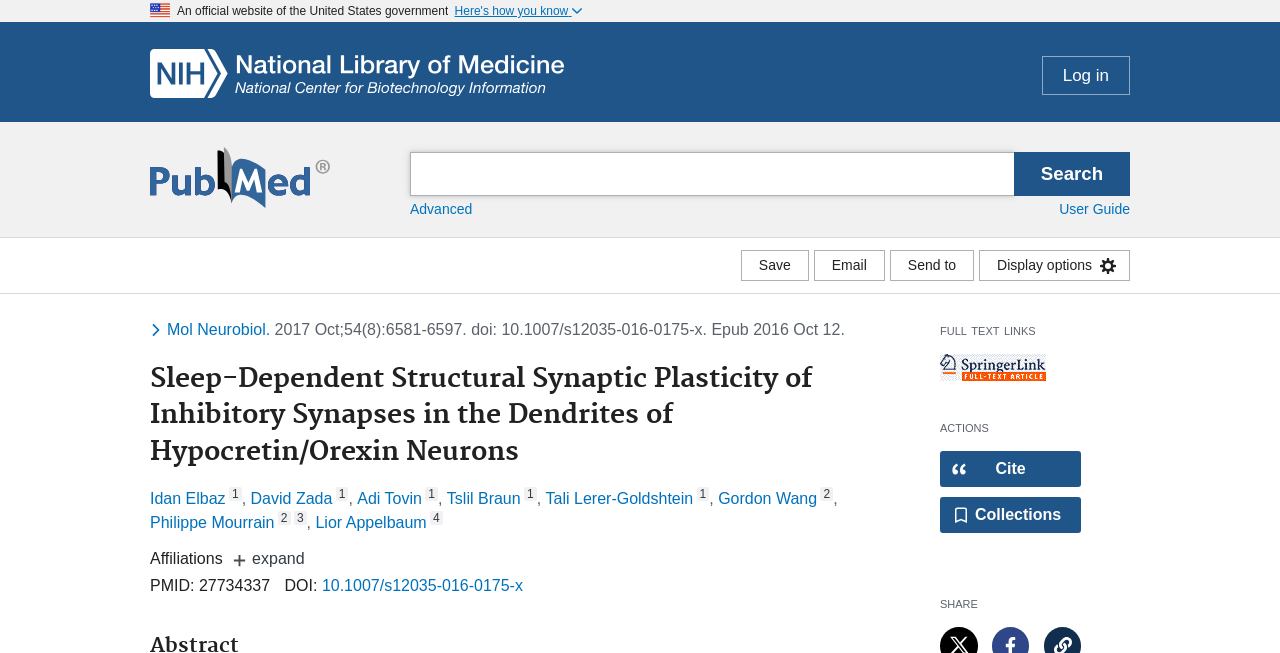Carefully observe the image and respond to the question with a detailed answer:
What is the PubMed ID of this article?

I found the PubMed ID by looking at the section that says 'PMID:' and then the ID is listed next to it. The ID is '27734337'.